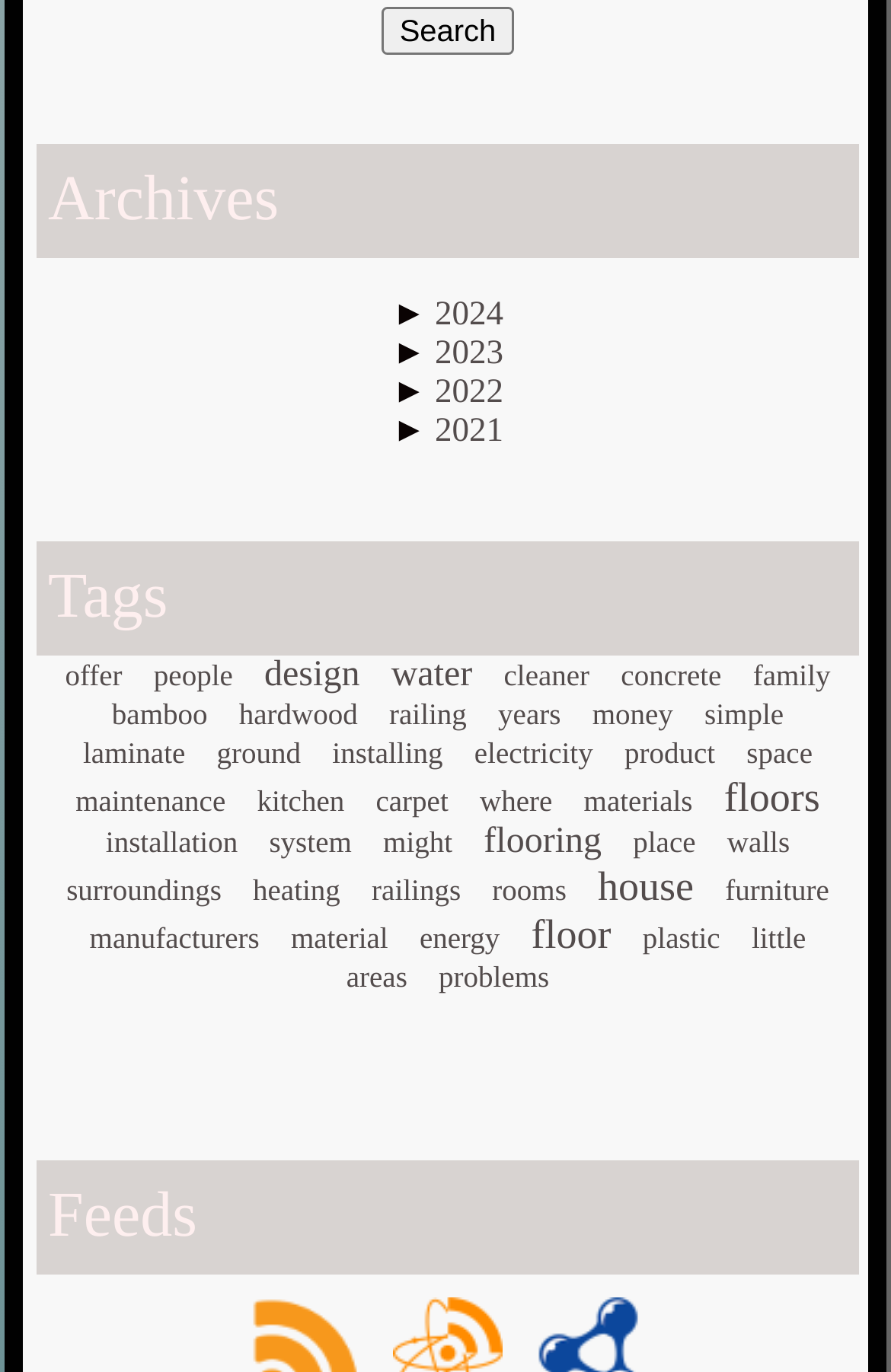Answer with a single word or phrase: 
What are the categories listed under 'Tags'?

Various tags